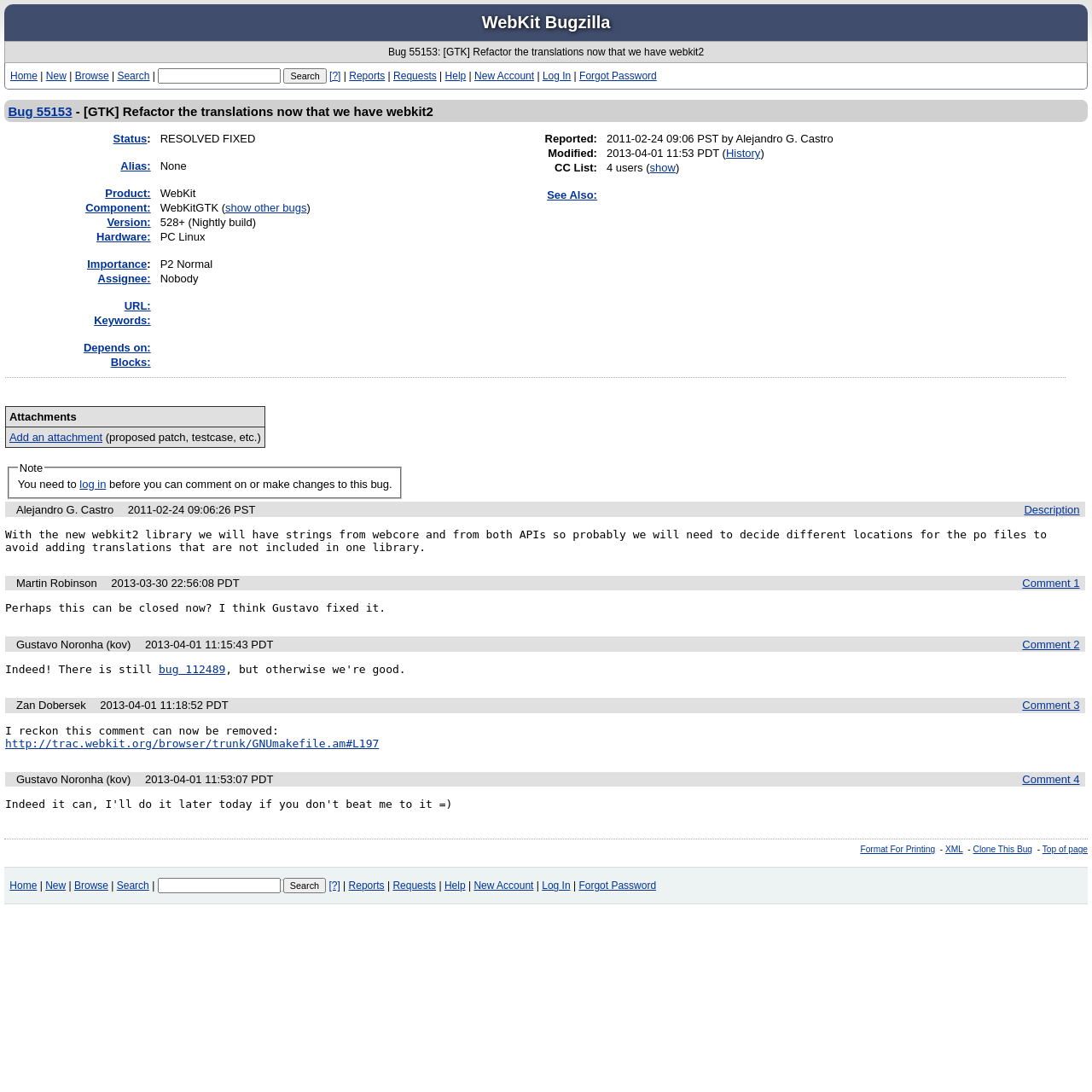Provide a single word or phrase answer to the question: 
What is the importance of bug 55153?

P2 Normal